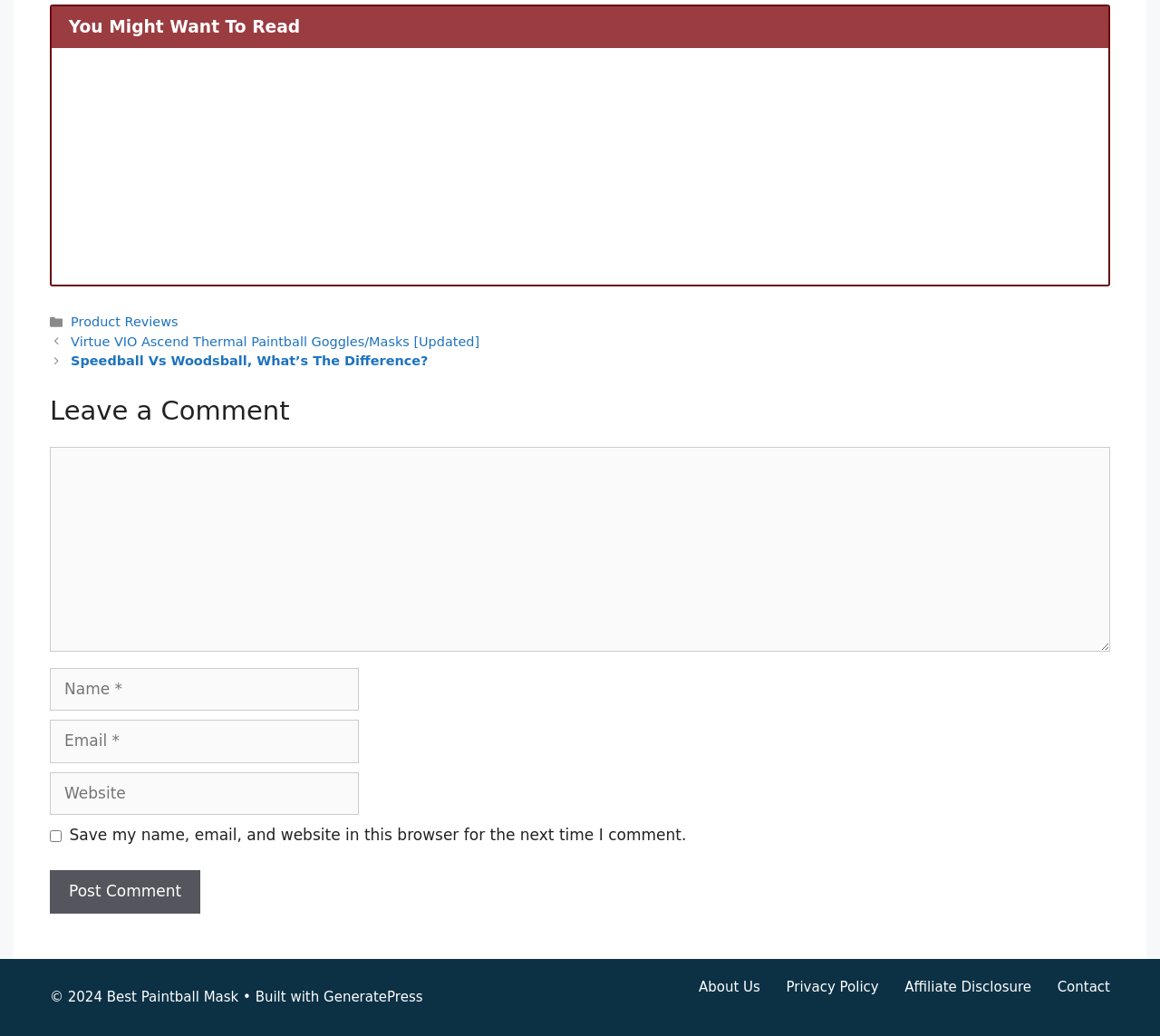Determine the bounding box coordinates of the section I need to click to execute the following instruction: "Click on 'Product Reviews'". Provide the coordinates as four float numbers between 0 and 1, i.e., [left, top, right, bottom].

[0.061, 0.304, 0.154, 0.318]